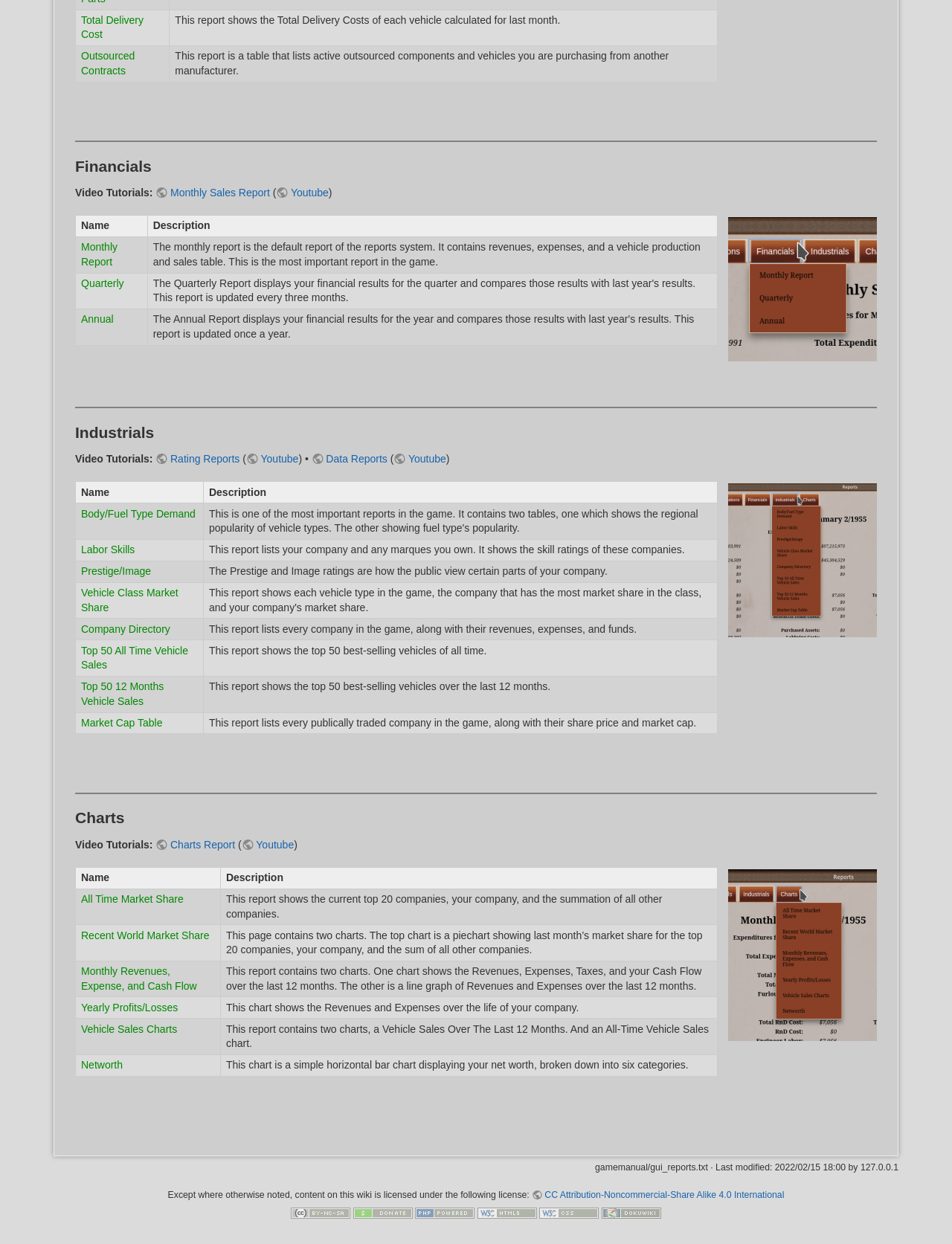Determine the bounding box coordinates of the clickable region to execute the instruction: "Select Monthly Report". The coordinates should be four float numbers between 0 and 1, denoted as [left, top, right, bottom].

[0.085, 0.194, 0.123, 0.215]